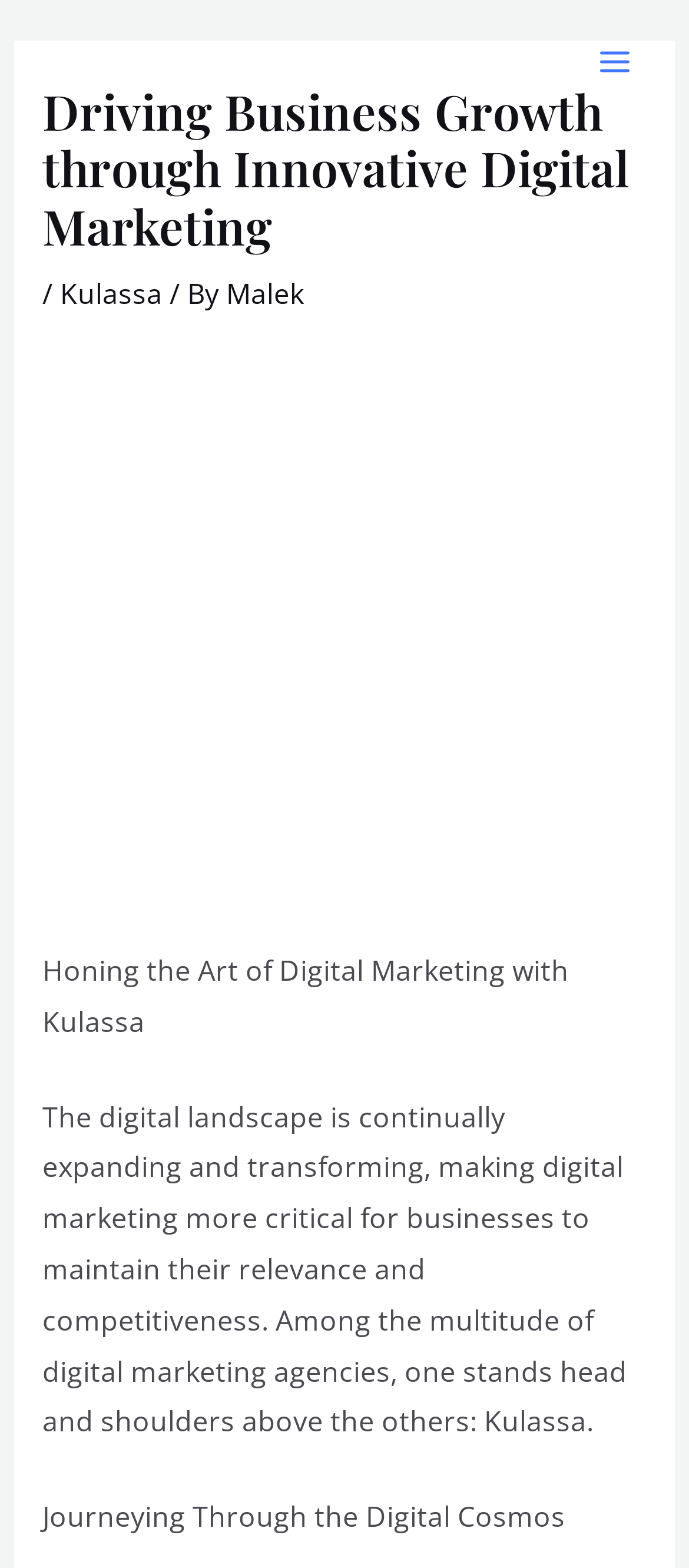Can you identify and provide the main heading of the webpage?

Driving Business Growth through Innovative Digital Marketing